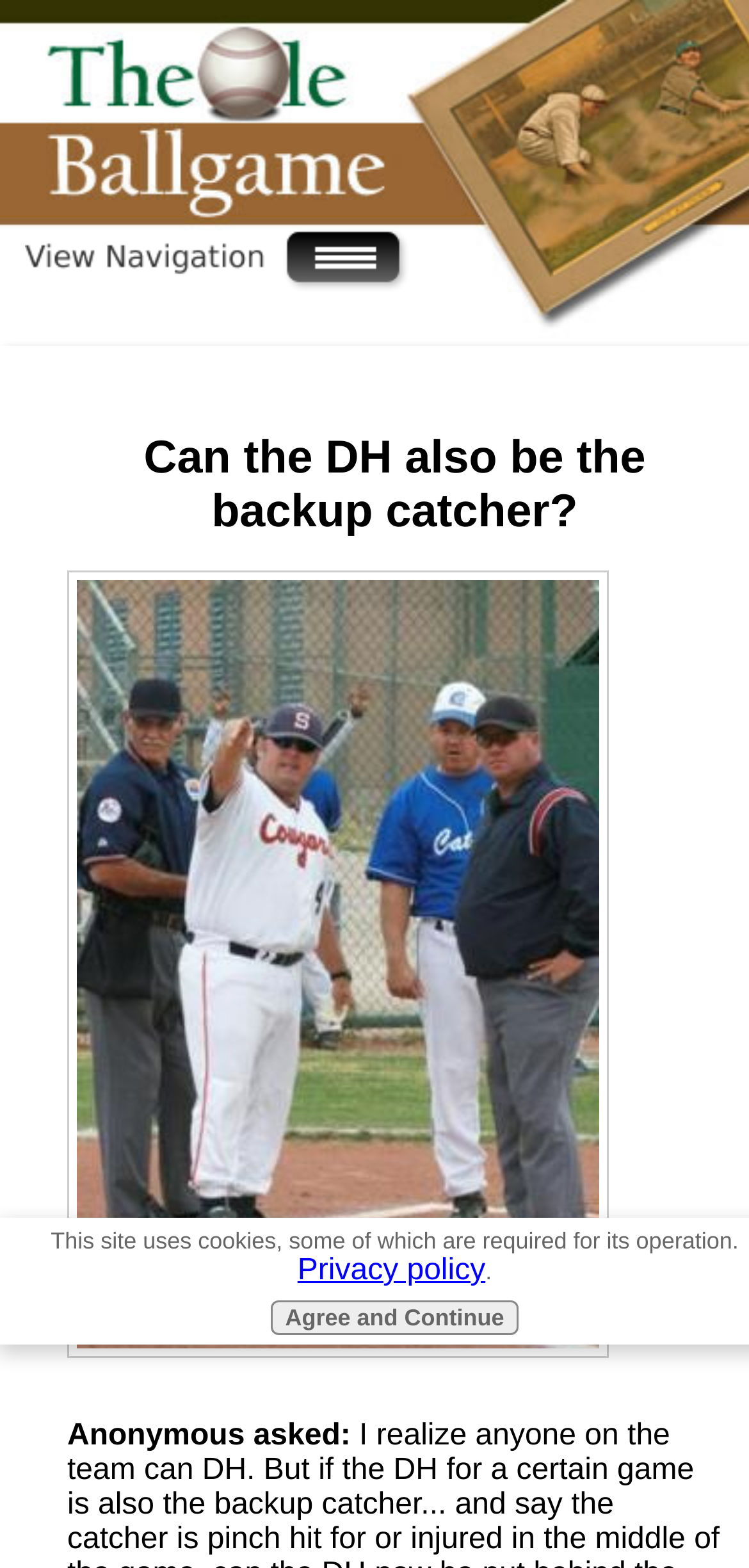Generate the text content of the main heading of the webpage.

Can the DH also be the backup catcher?